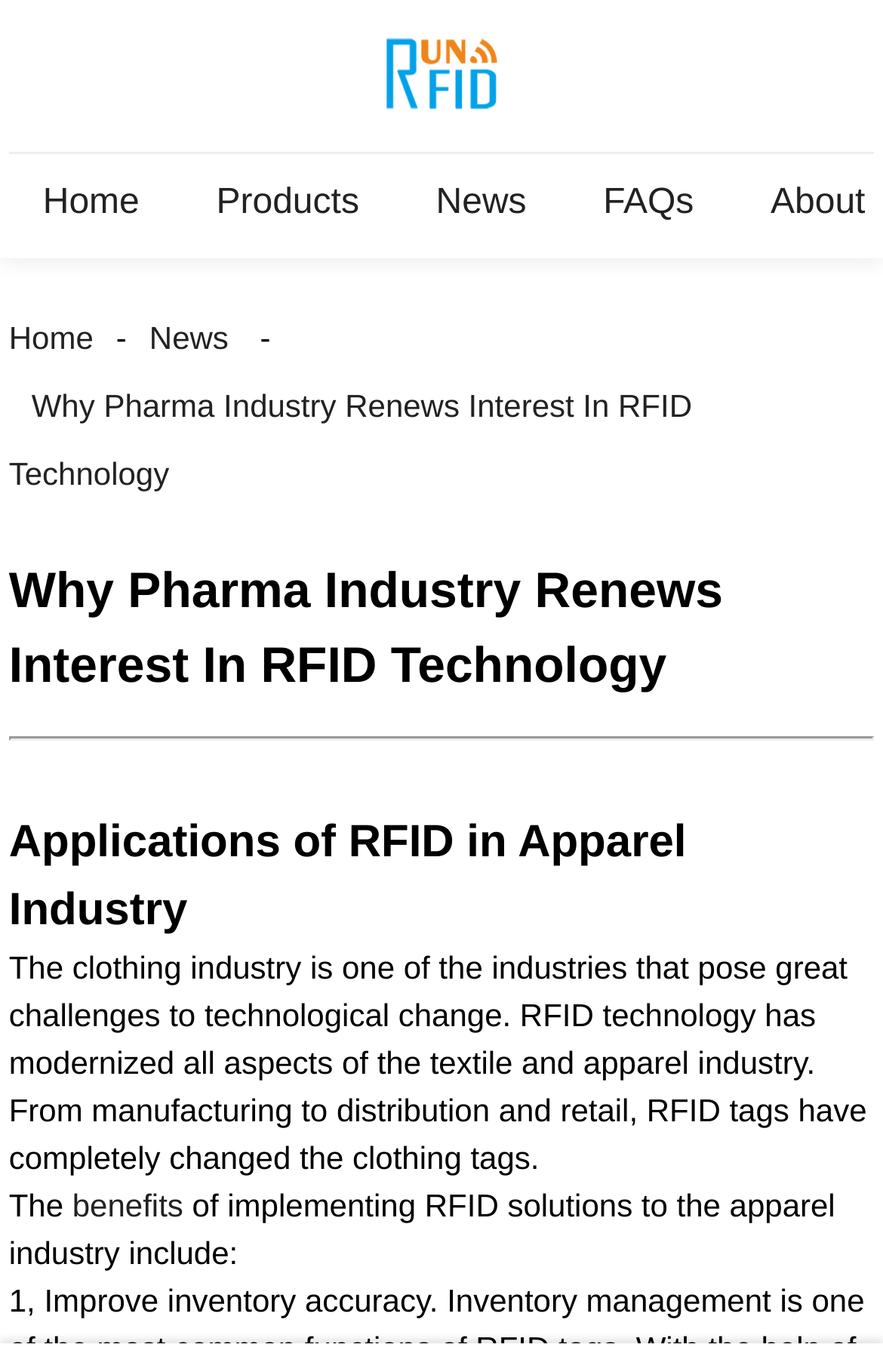Refer to the screenshot and answer the following question in detail:
What is the link related to the benefits of RFID solutions?

I found a link element with the text 'benefits', which is related to the benefits of implementing RFID solutions to the apparel industry.